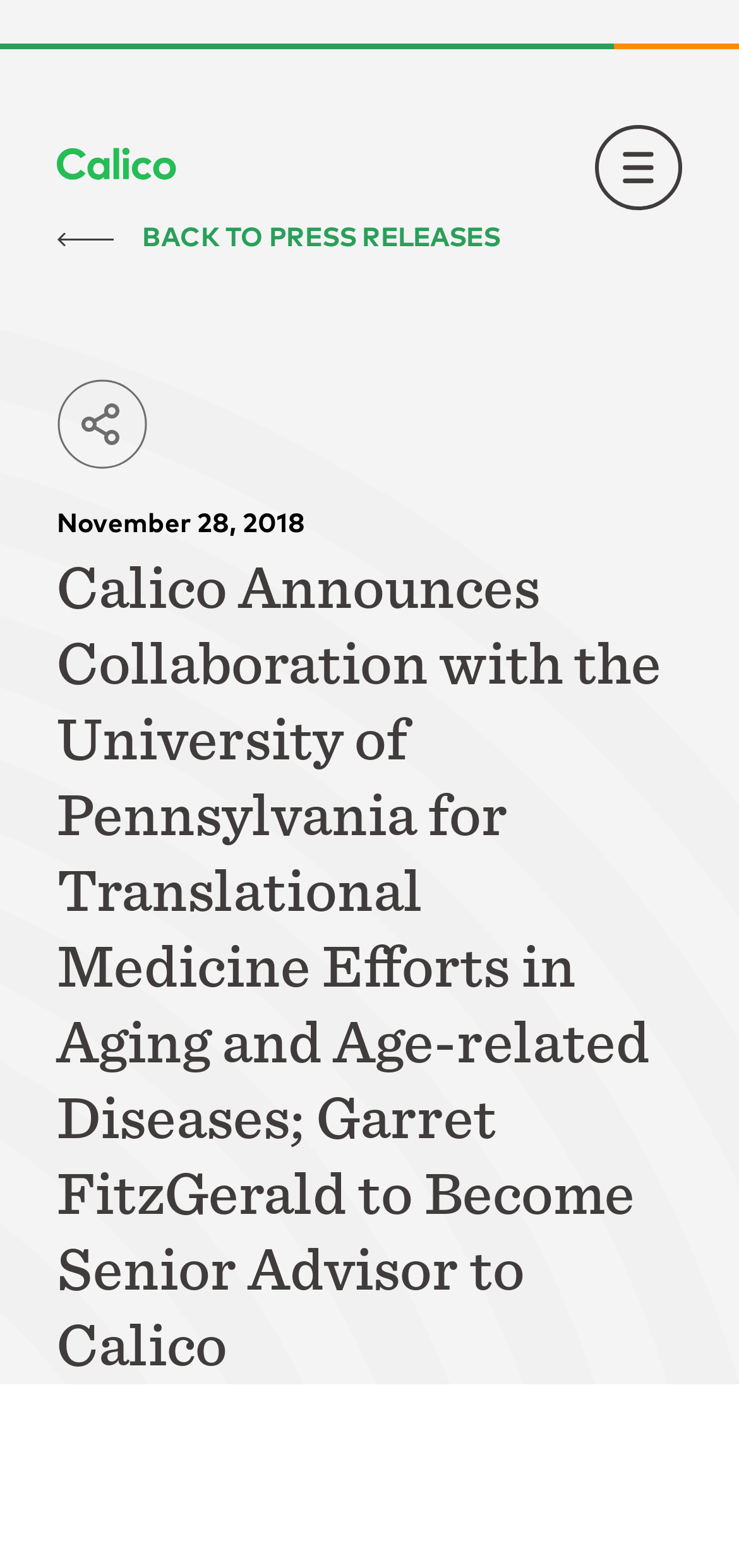Offer a comprehensive description of the webpage’s content and structure.

The webpage appears to be a press release announcement from Calico Life Sciences. At the top left corner, there is a link to the Calico website, accompanied by a small image. On the top right corner, there is a button to toggle navigation, which is currently not expanded. This button is also accompanied by a small image.

Below the navigation button, there is a link to go back to the press releases page, which is situated on the left side of the page. This link is accompanied by a small image. Next to this link, there is a button with no text, but it has an image. 

On the left side of the page, there is a date "November 28, 2018" displayed. The main content of the page is a heading that announces Calico's collaboration with the University of Pennsylvania's Institute for Translational Medicine and Therapeutics, led by Dr. Garret FitzGerald, who will become a senior advisor to Calico. This heading spans across the entire width of the page.